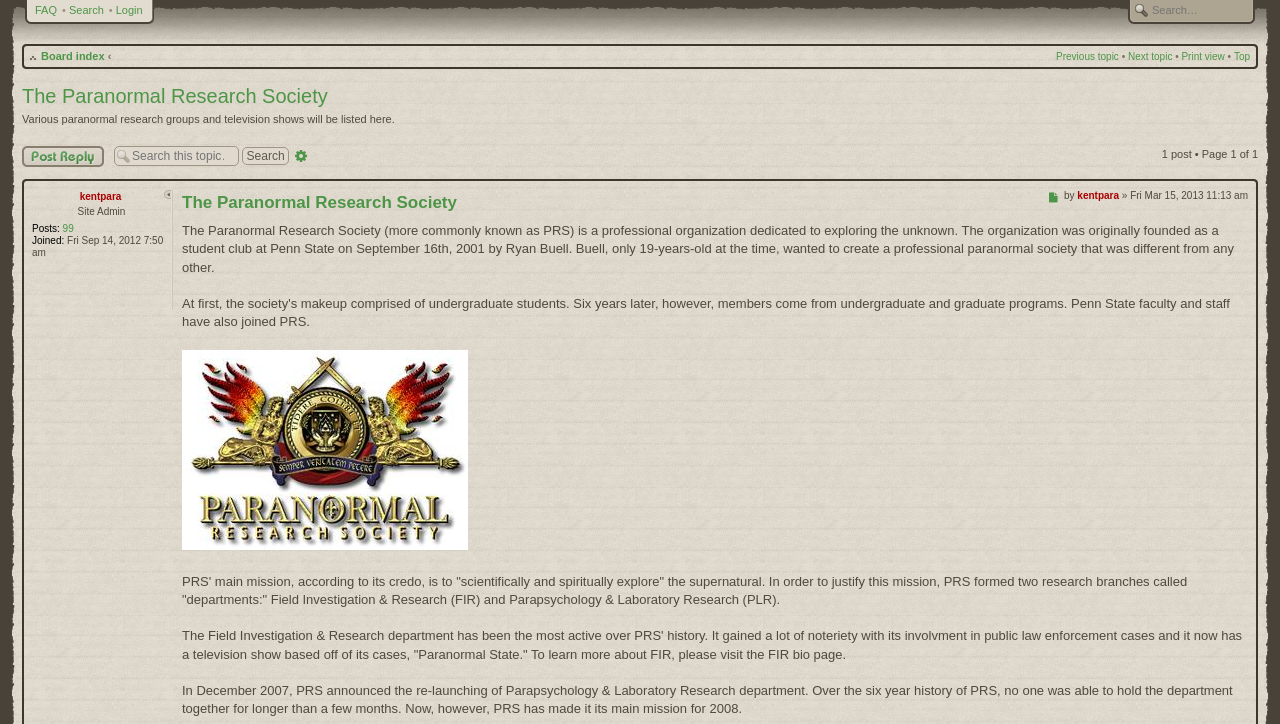Identify the bounding box coordinates of the specific part of the webpage to click to complete this instruction: "Login to the website".

[0.09, 0.006, 0.111, 0.022]